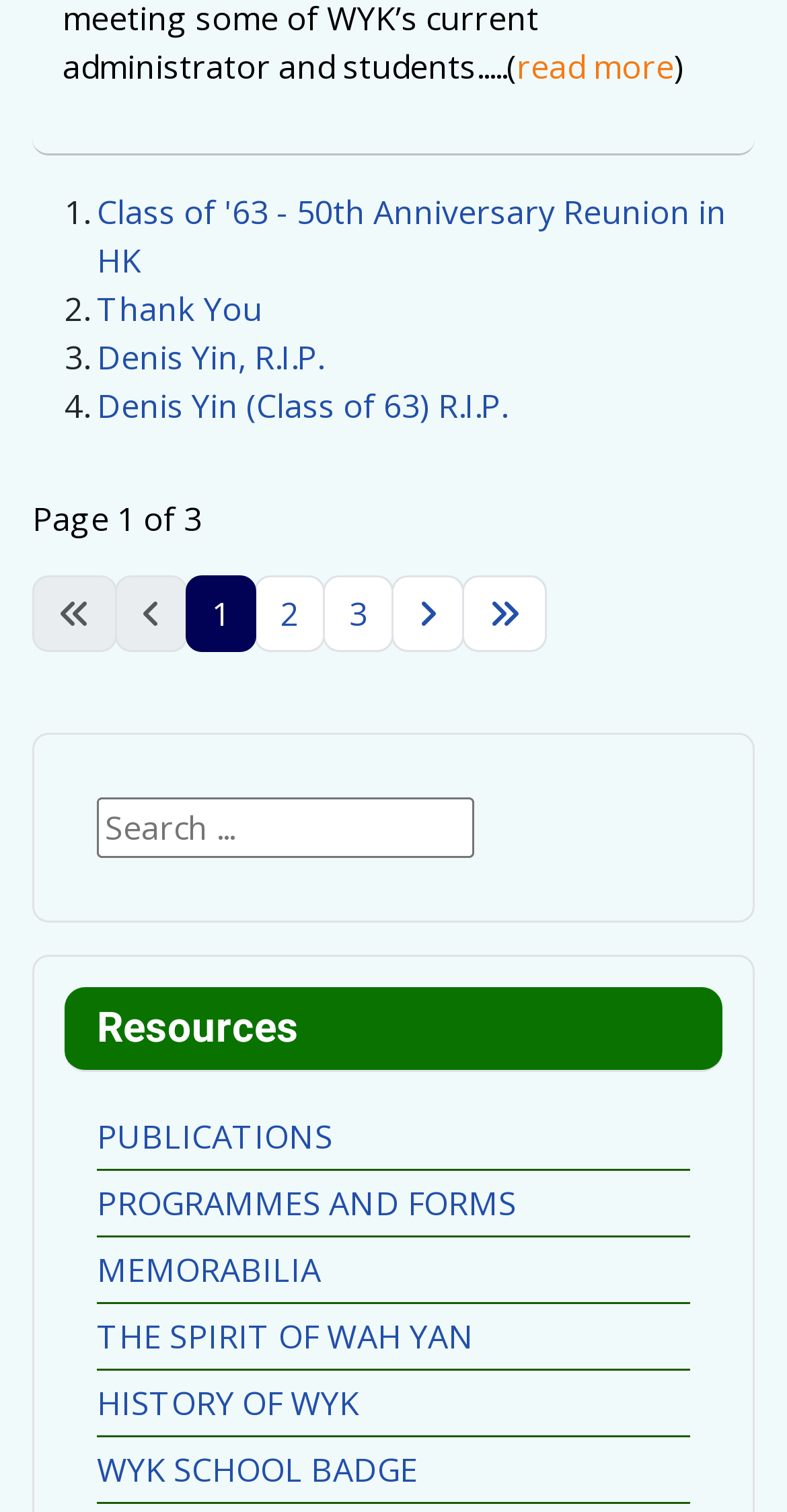What is the first link under the 'Resources' heading?
Answer the question with as much detail as possible.

The first link under the 'Resources' heading can be found by examining the links below the 'Resources' heading, which are 'PUBLICATIONS', 'PROGRAMMES AND FORMS', and so on.